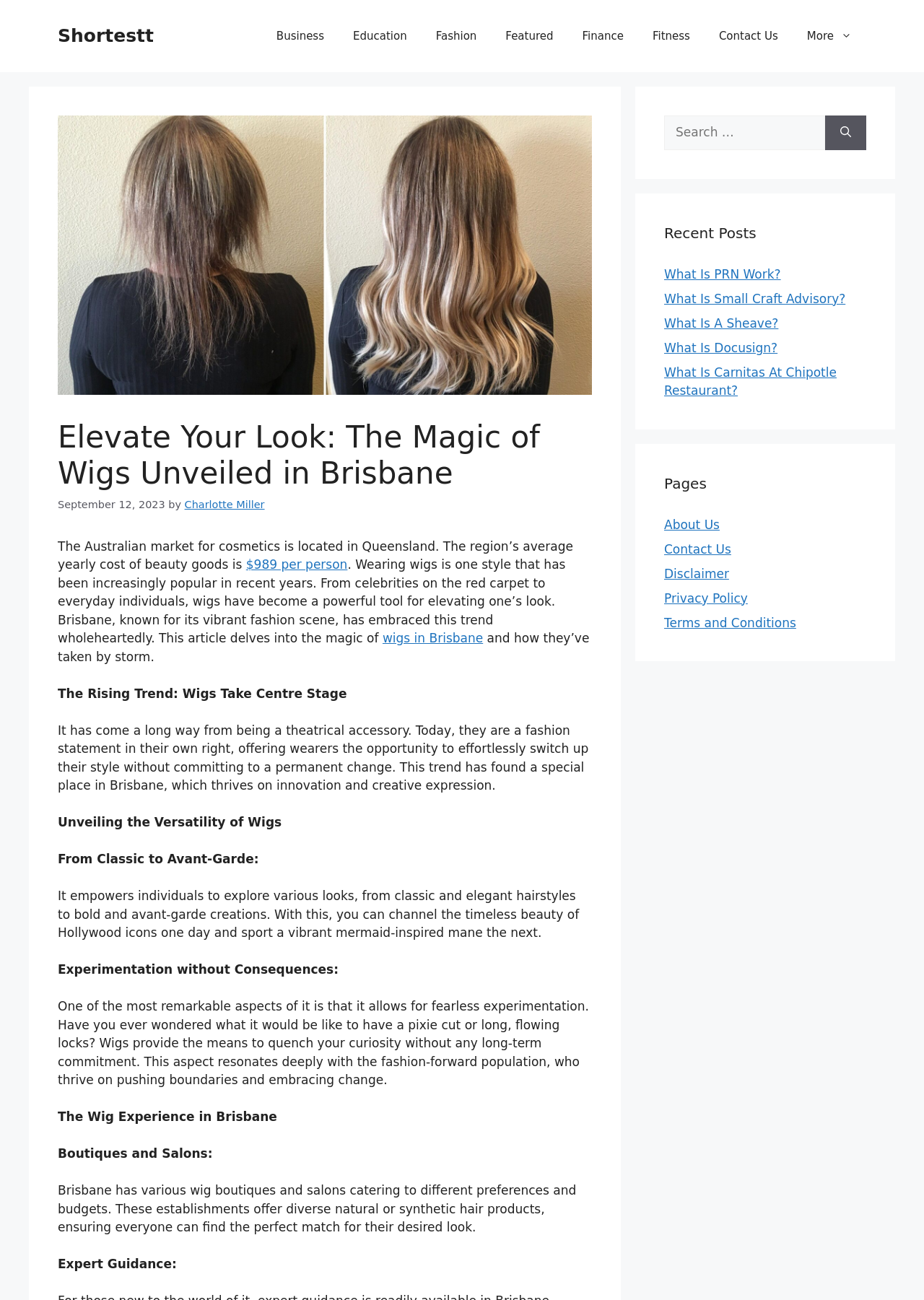What is the topic of the article?
Based on the content of the image, thoroughly explain and answer the question.

The answer can be found in the header section of the webpage, where the title of the article is 'Elevate Your Look: The Magic of Wigs Unveiled in Brisbane'. The topic of the article is about wigs in Brisbane.